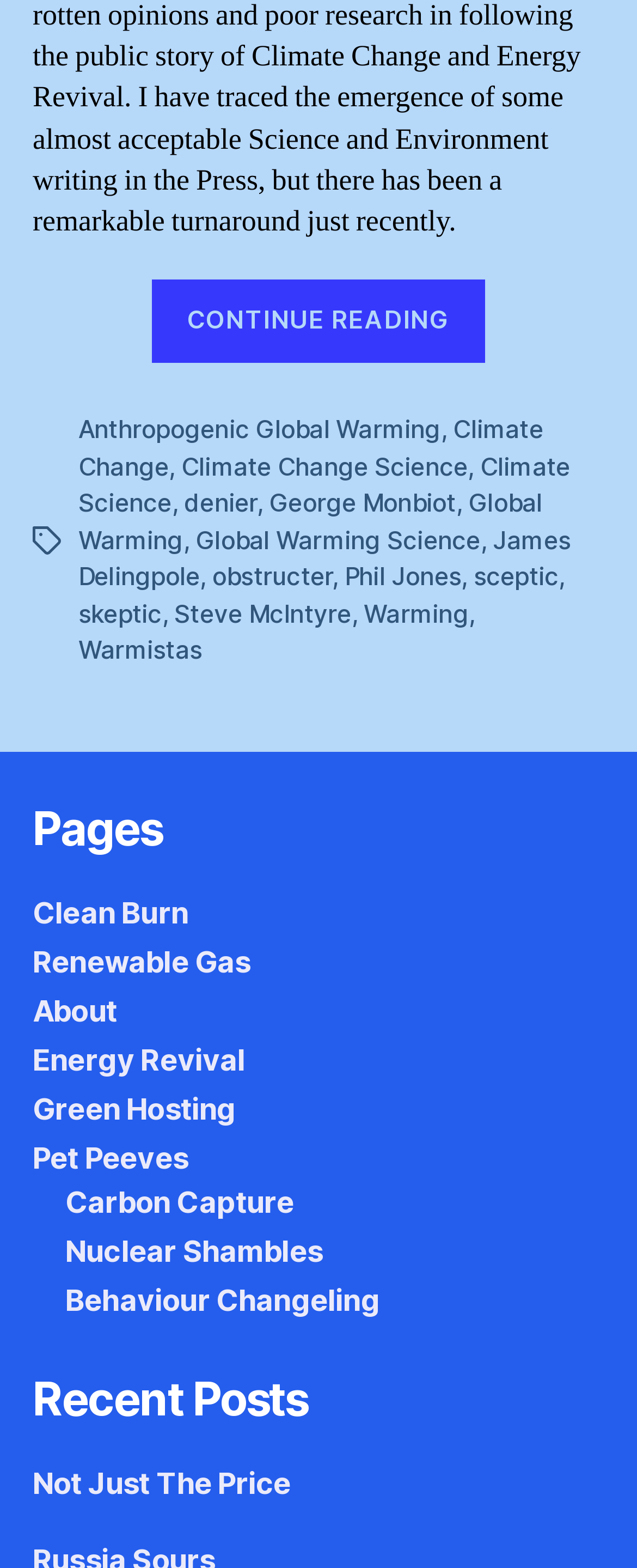How many recent posts are listed?
Answer briefly with a single word or phrase based on the image.

1